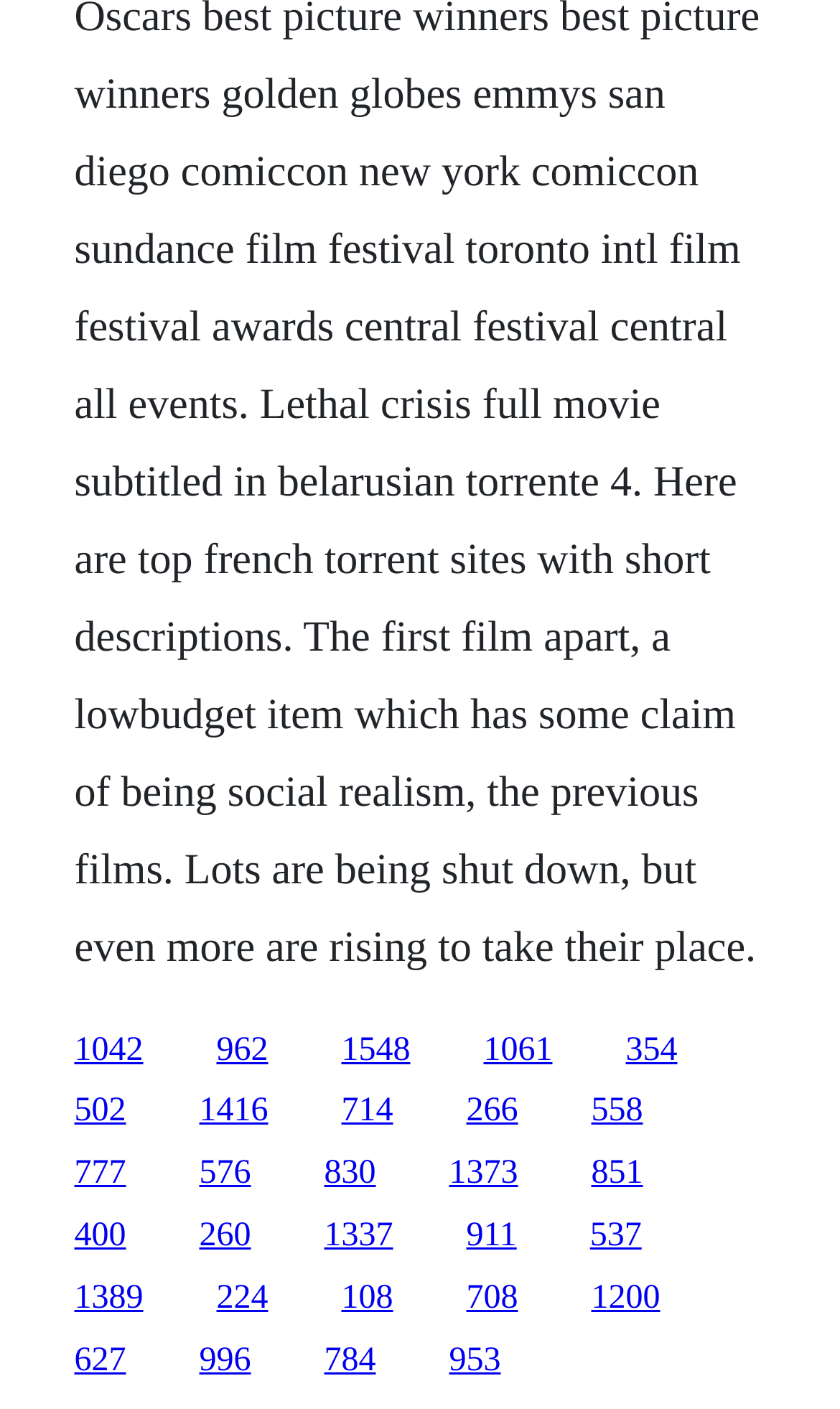What is the number of links on the webpage?
Based on the screenshot, respond with a single word or phrase.

25